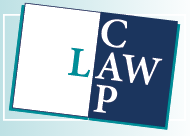Please give a short response to the question using one word or a phrase:
What are the colors used in the CAP Law logo?

White and deep blue